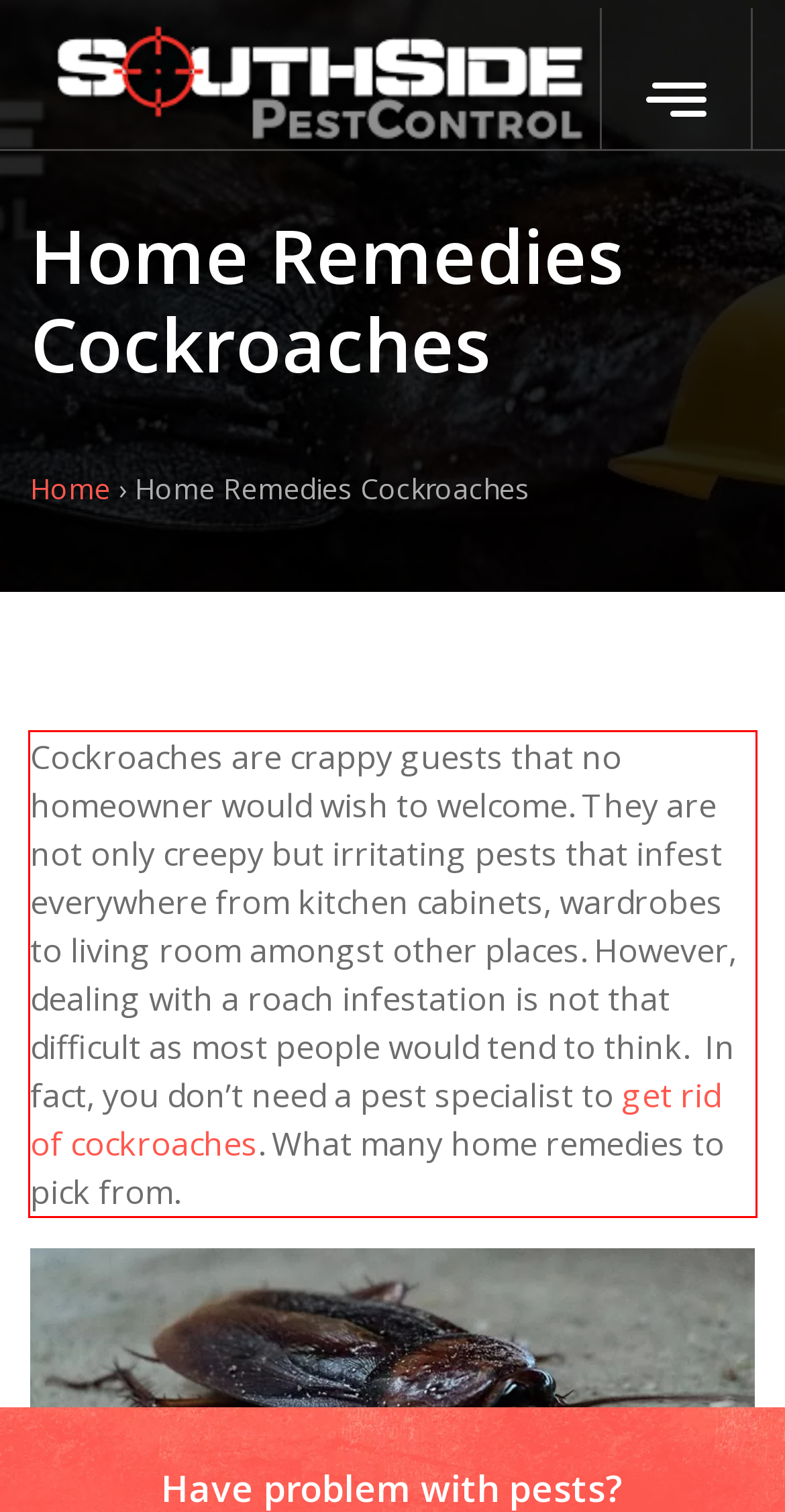You are provided with a webpage screenshot that includes a red rectangle bounding box. Extract the text content from within the bounding box using OCR.

Cockroaches are crappy guests that no homeowner would wish to welcome. They are not only creepy but irritating pests that infest everywhere from kitchen cabinets, wardrobes to living room amongst other places. However, dealing with a roach infestation is not that difficult as most people would tend to think. In fact, you don’t need a pest specialist to get rid of cockroaches. What many home remedies to pick from.